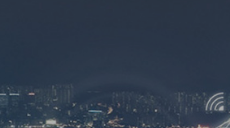Respond to the following query with just one word or a short phrase: 
What is the theme of the image?

Innovation and connectivity